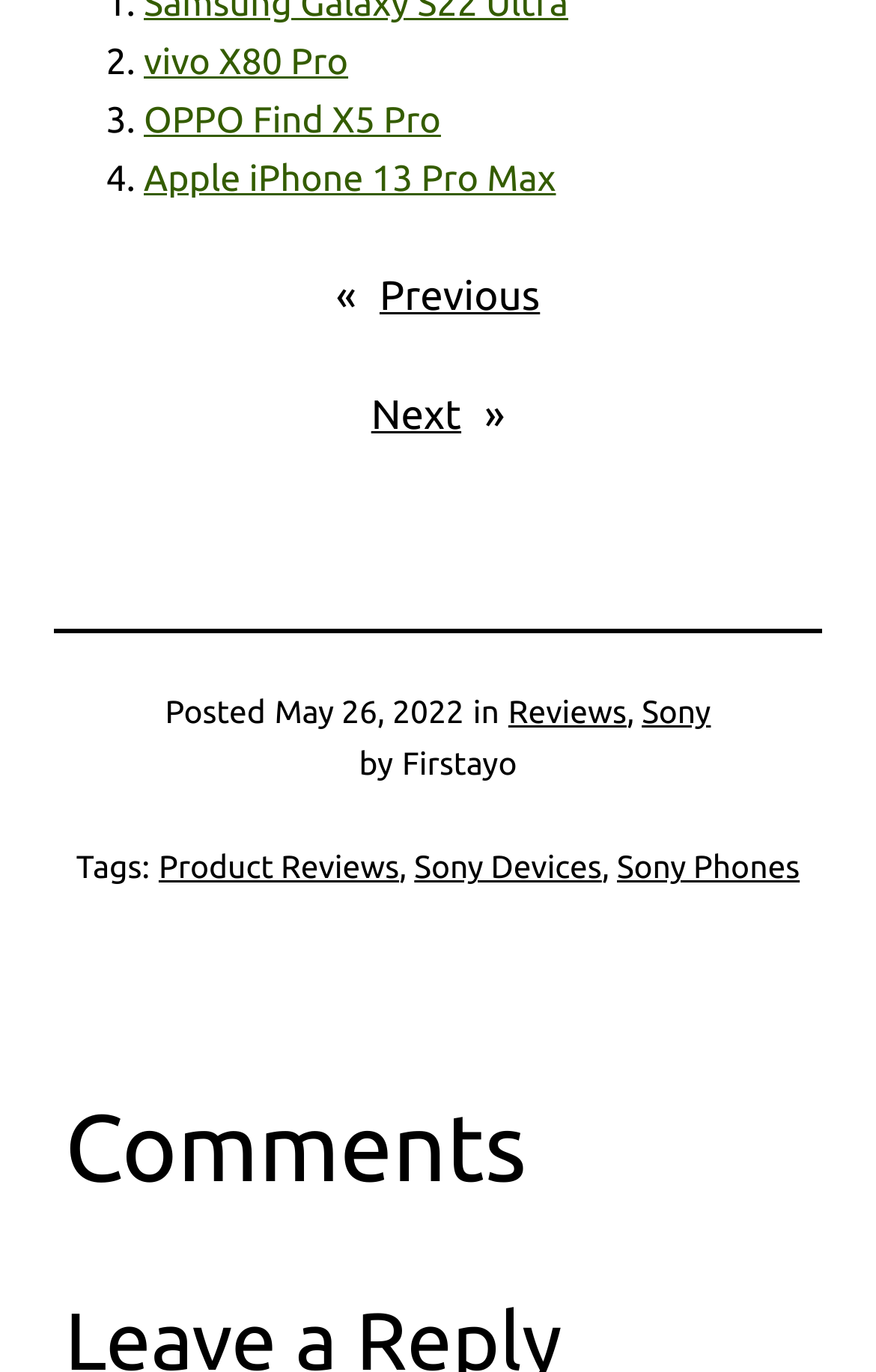Find the UI element described as: "Previous" and predict its bounding box coordinates. Ensure the coordinates are four float numbers between 0 and 1, [left, top, right, bottom].

[0.433, 0.199, 0.616, 0.232]